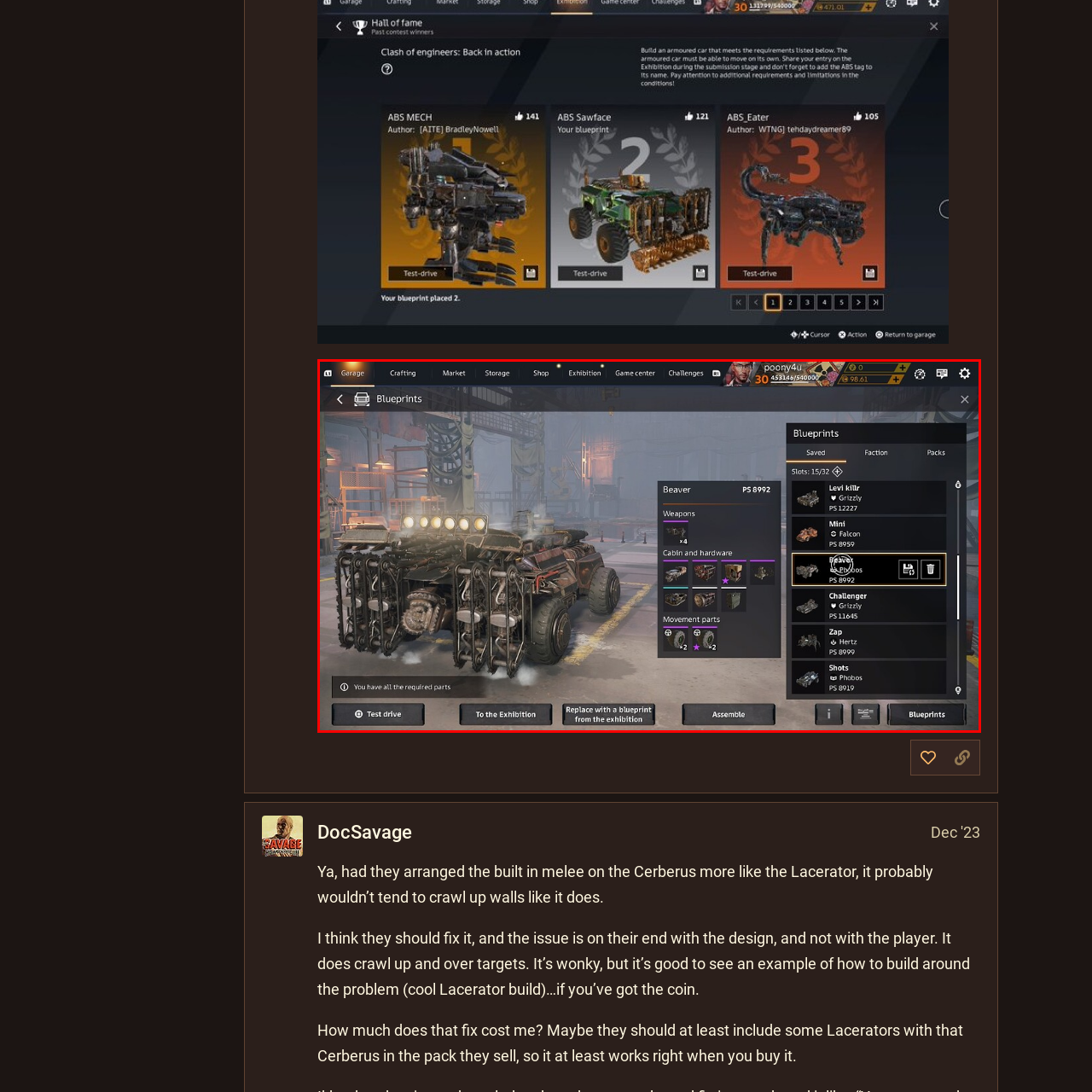Use the image within the highlighted red box to answer the following question with a single word or phrase:
What is the purpose of the blueprint management panel?

To indicate vehicle equipment